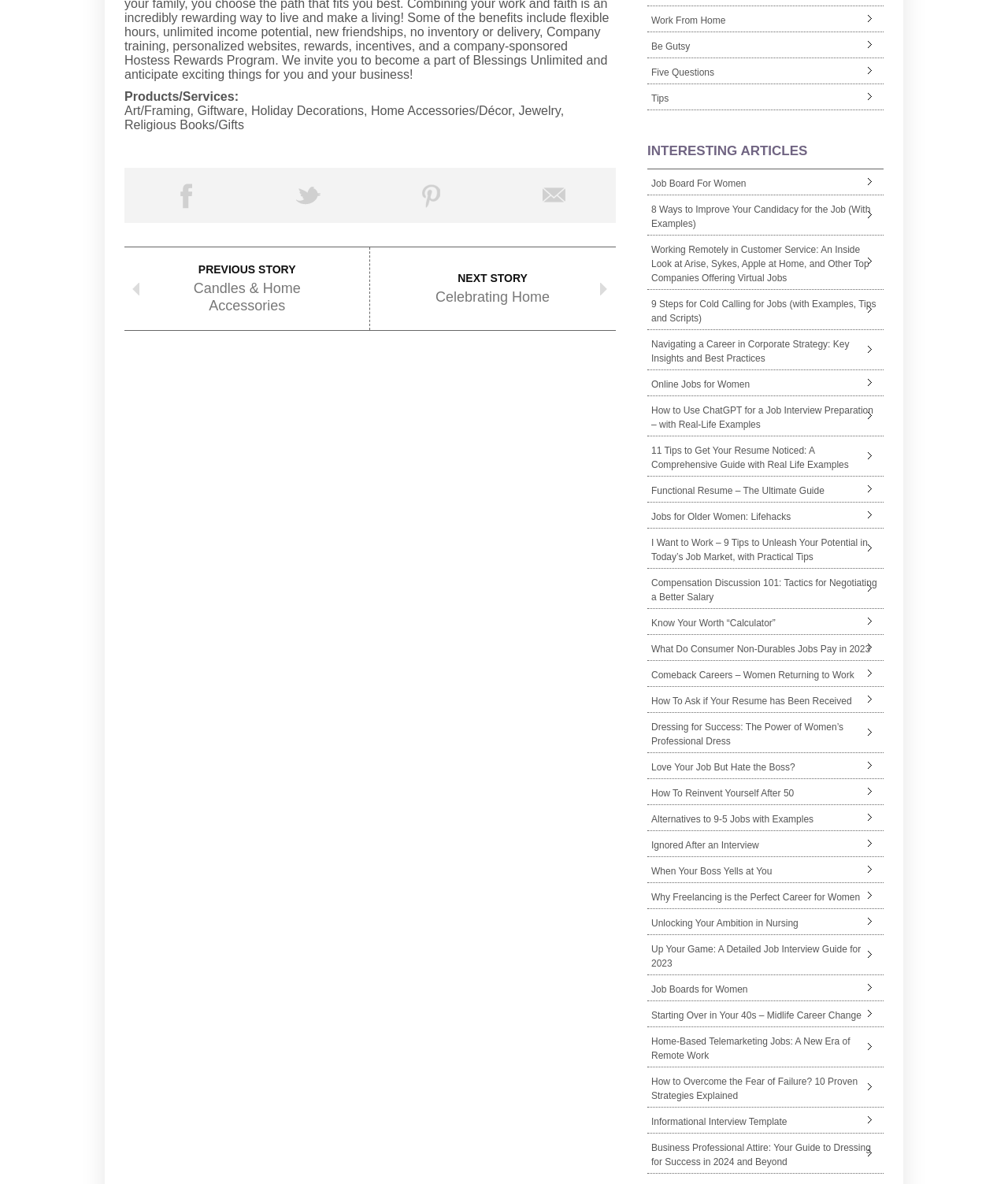Determine the bounding box coordinates in the format (top-left x, top-left y, bottom-right x, bottom-right y). Ensure all values are floating point numbers between 0 and 1. Identify the bounding box of the UI element described by: Tips

[0.642, 0.071, 0.877, 0.093]